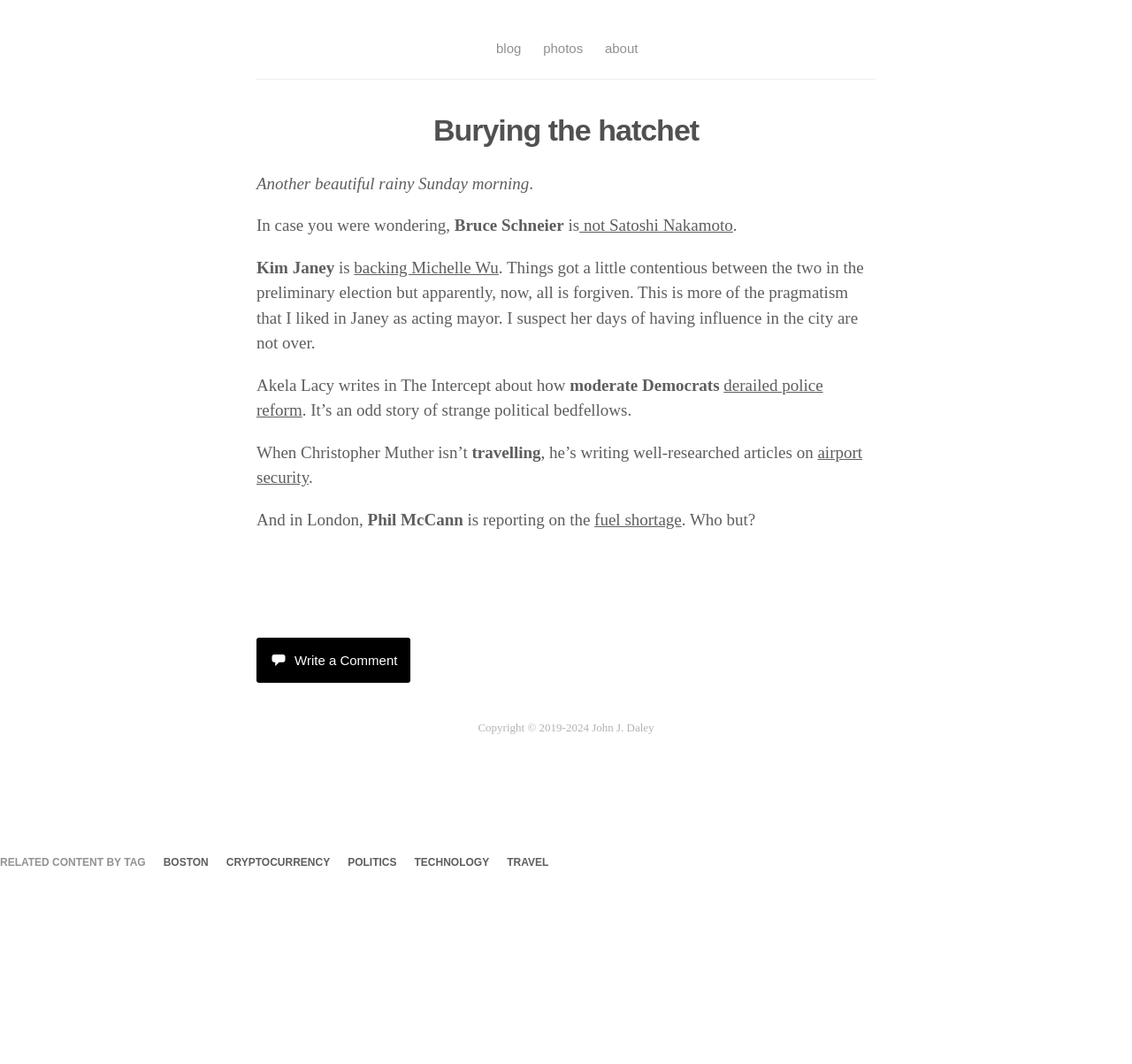Generate a detailed explanation of the webpage's features and information.

This webpage is a blog post titled "Burying the hatchet" on jjdaley.com. At the top, there are five links: an empty link, "blog", "photos", "about", and another empty link, aligned horizontally and centered. 

Below the links, the main article section begins. The title "Burying the hatchet" is displayed prominently. The article content is divided into several paragraphs. The first paragraph starts with "Another beautiful rainy Sunday morning" and discusses Bruce Schneier and Satoshi Nakamoto. The second paragraph talks about Kim Janey and Michelle Wu. The following paragraphs discuss various topics, including police reform, airport security, and a fuel shortage in London.

At the bottom of the article, there is a footer section with a "Write a Comment" button. Below the footer, the copyright information "Copyright © 2019-2024 John J. Daley" is displayed.

On the bottom left of the page, there is a section labeled "RELATED CONTENT BY TAG" with five links to related topics: "BOSTON", "CRYPTOCURRENCY", "POLITICS", "TECHNOLOGY", and "TRAVEL".